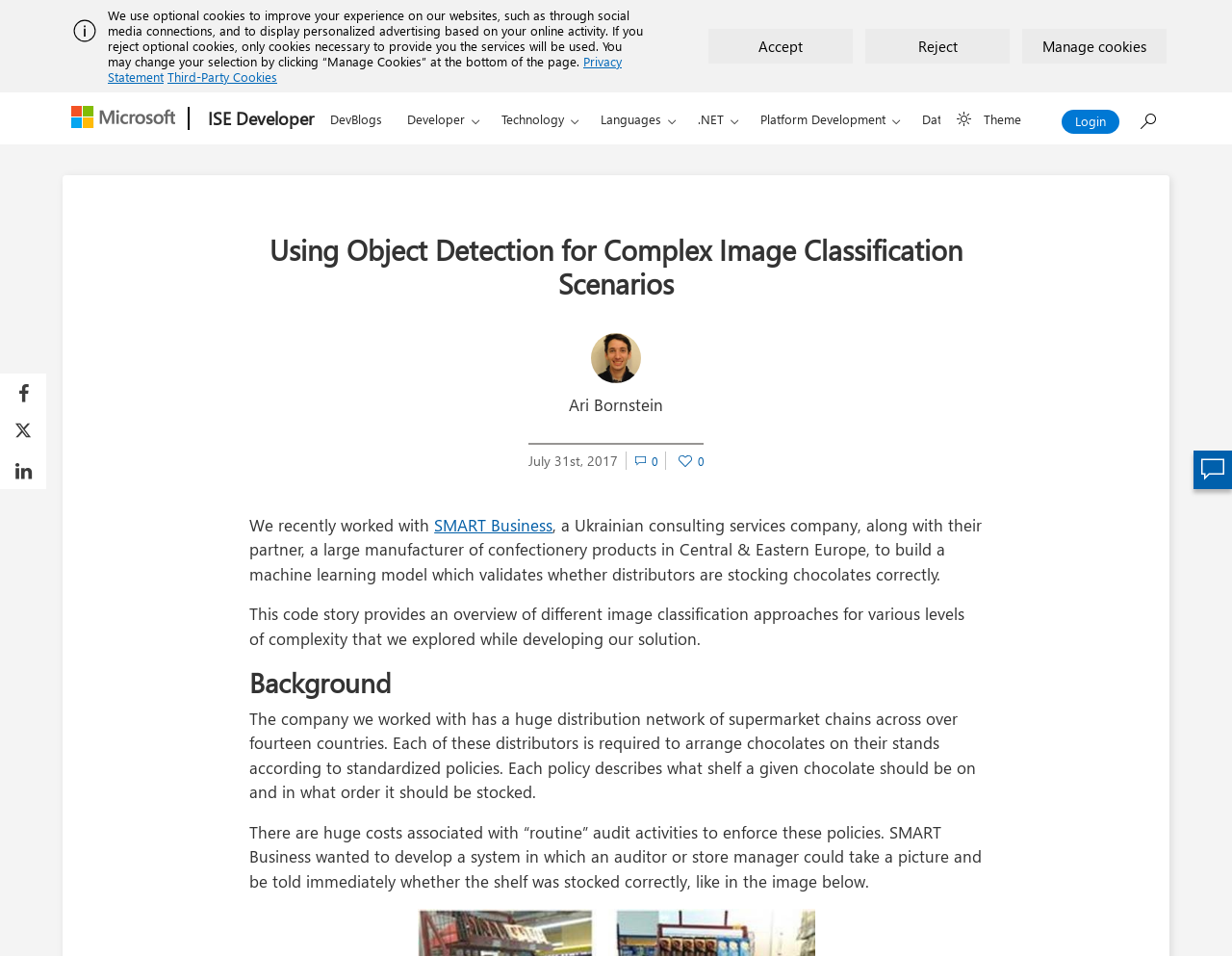Find the bounding box coordinates of the clickable area that will achieve the following instruction: "Visit the imprint page".

None